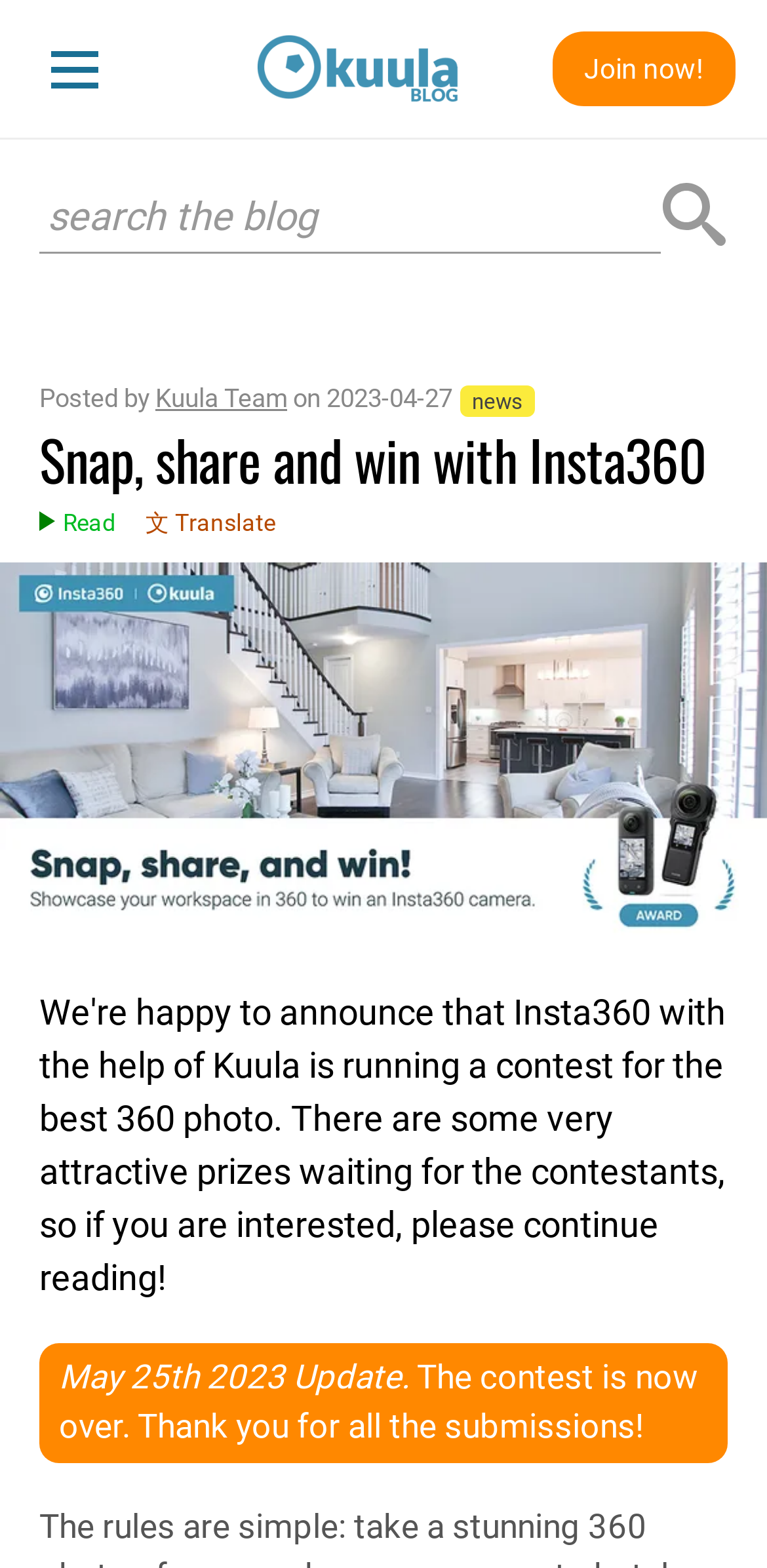Identify the bounding box for the UI element described as: "title="Search on the blog"". Ensure the coordinates are four float numbers between 0 and 1, formatted as [left, top, right, bottom].

[0.861, 0.114, 0.949, 0.162]